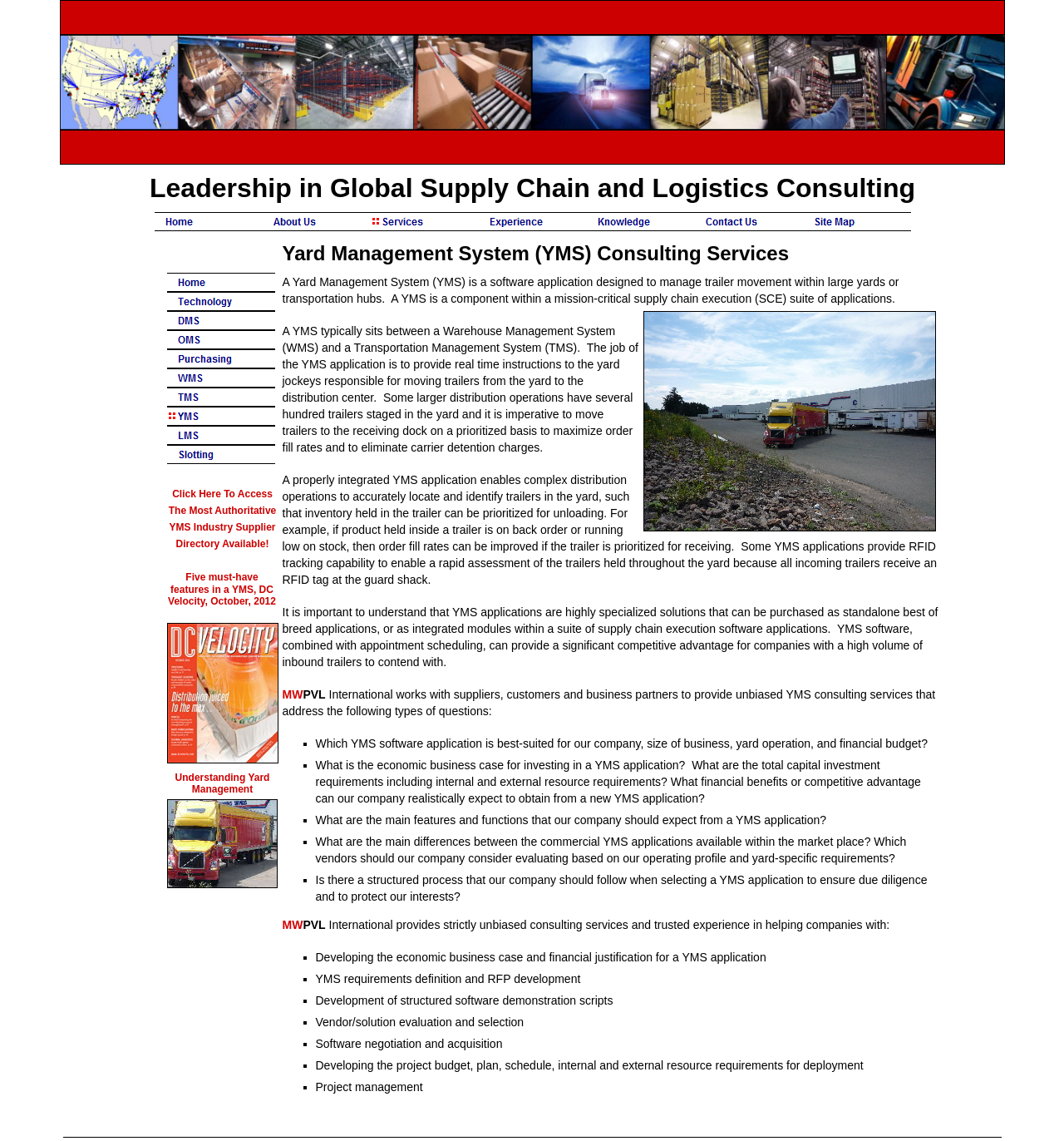Specify the bounding box coordinates of the element's area that should be clicked to execute the given instruction: "Click About Us". The coordinates should be four float numbers between 0 and 1, i.e., [left, top, right, bottom].

[0.246, 0.186, 0.348, 0.203]